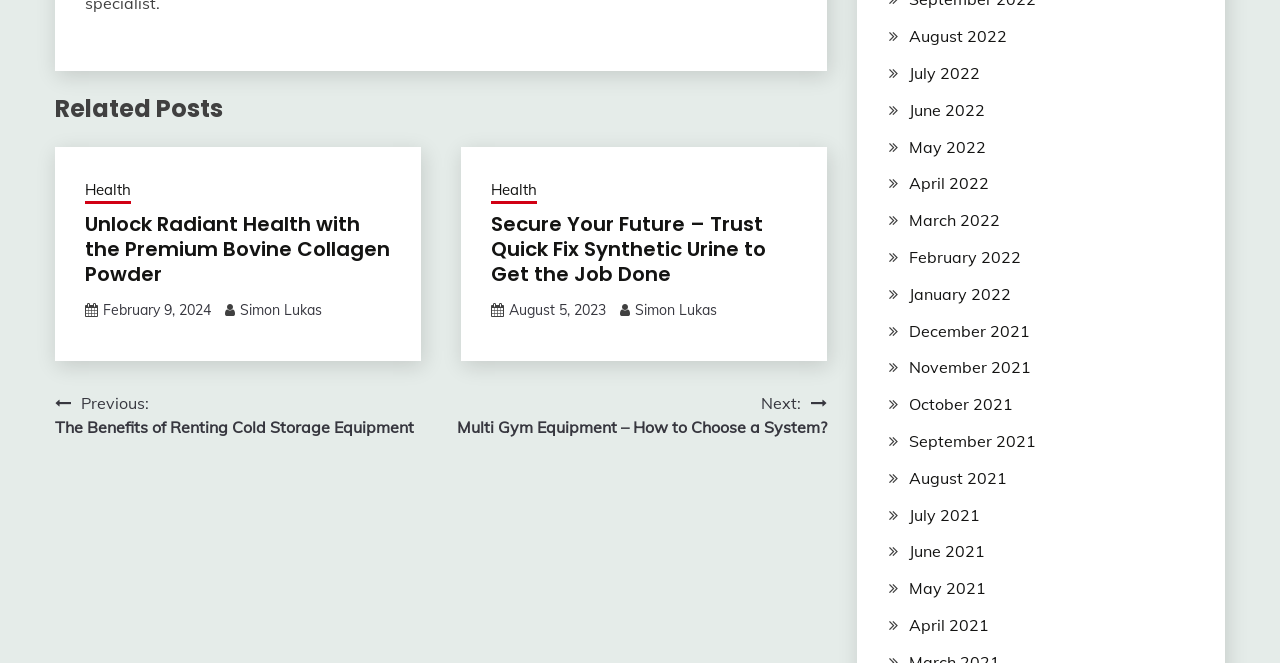Given the element description "February 9, 2024February 13, 2024" in the screenshot, predict the bounding box coordinates of that UI element.

[0.08, 0.454, 0.165, 0.481]